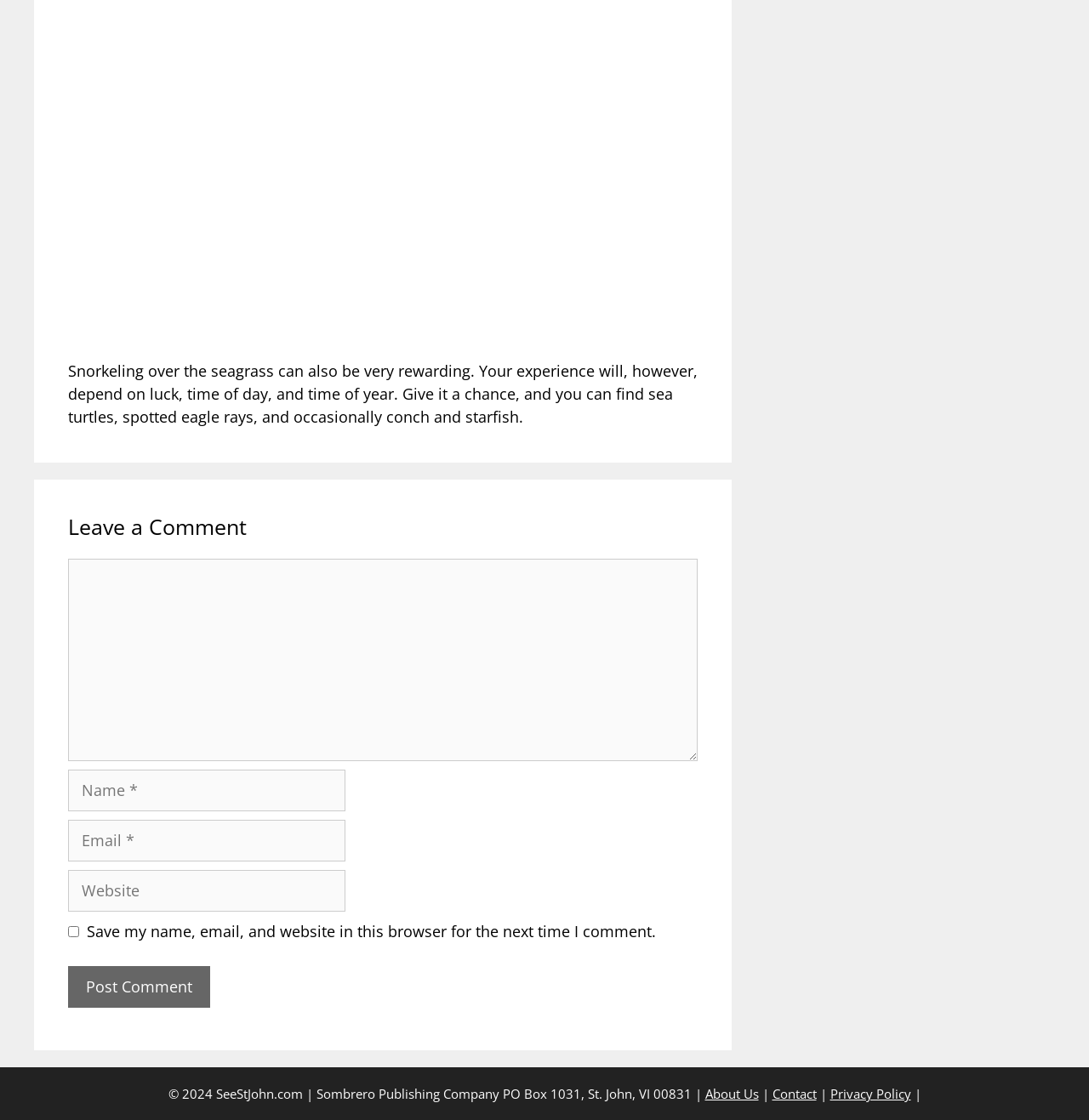How many fields are required to leave a comment?
Can you give a detailed and elaborate answer to the question?

To determine the number of required fields, I looked at the textboxes and their corresponding static text labels. I found that the 'Comment', 'Name', and 'Email' fields are all required, as indicated by the 'required: True' attribute.